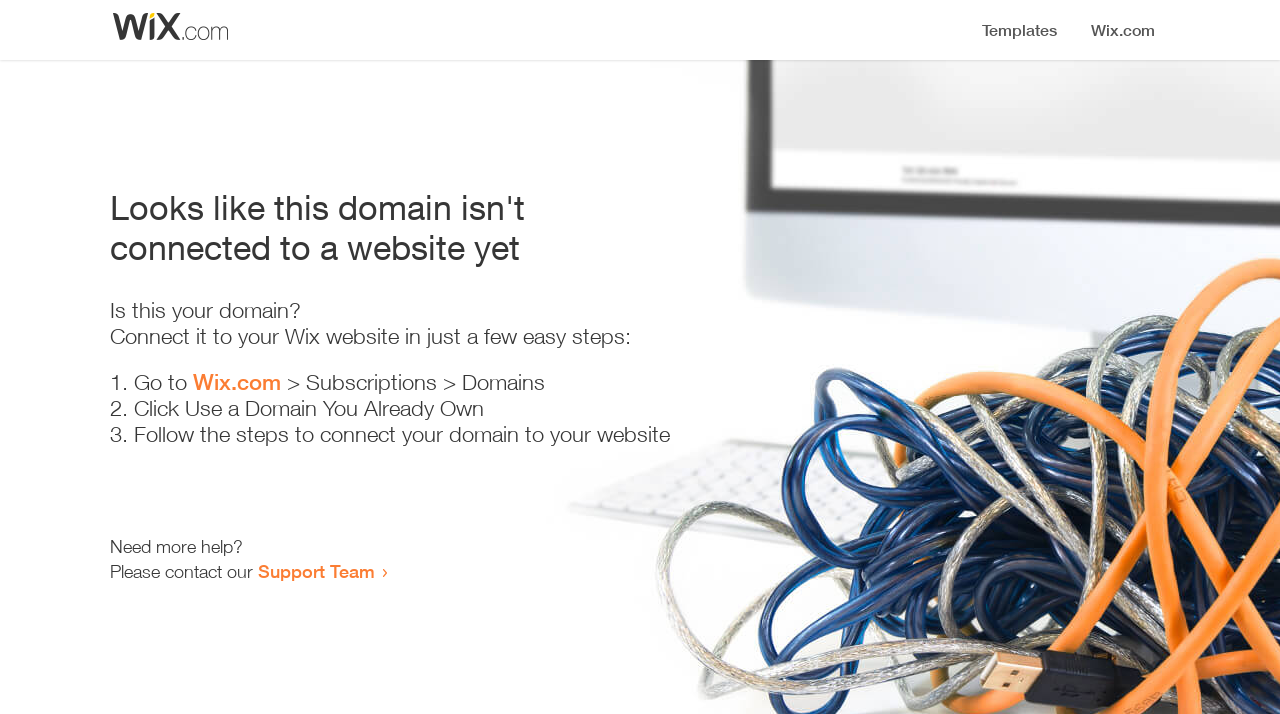Please give a succinct answer using a single word or phrase:
What is the text above the list of steps?

Looks like this domain isn't connected to a website yet